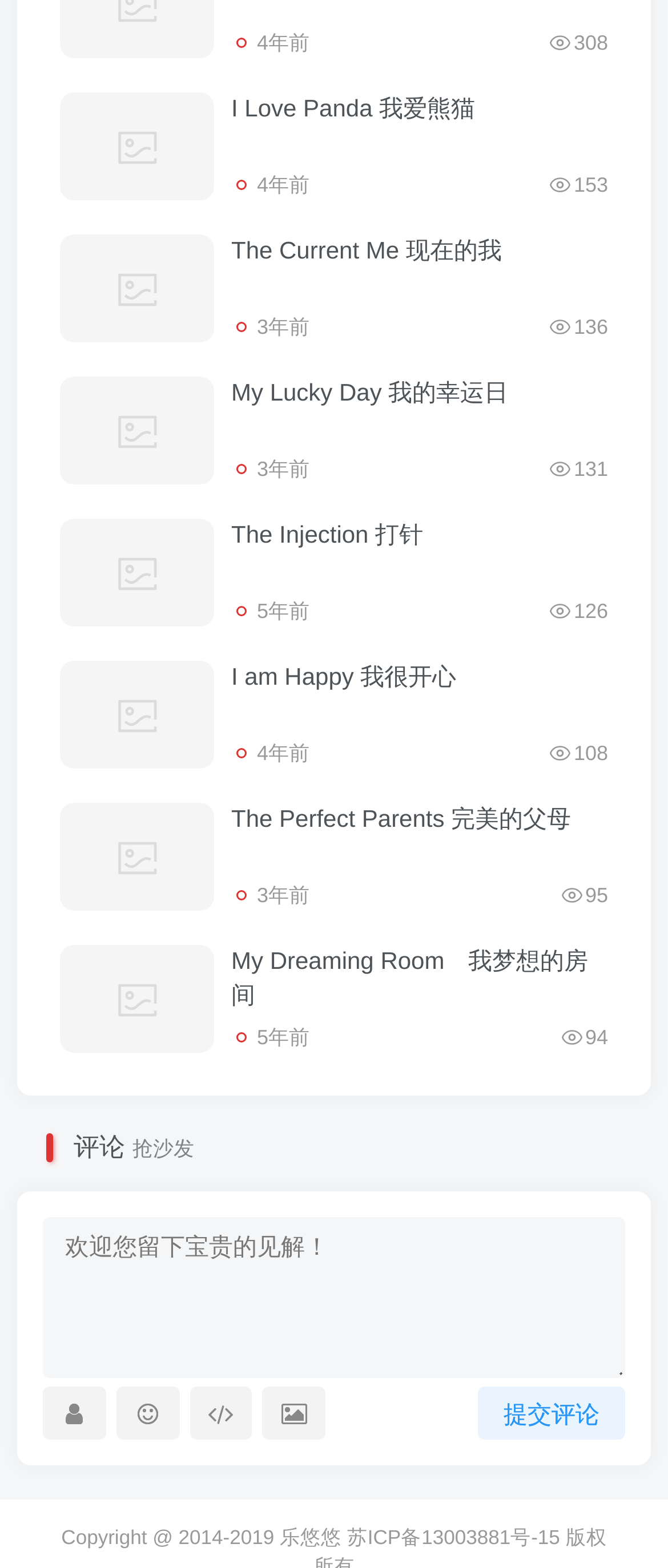Give a one-word or one-phrase response to the question:
What is the purpose of the textbox at the bottom of the webpage?

Leave a comment